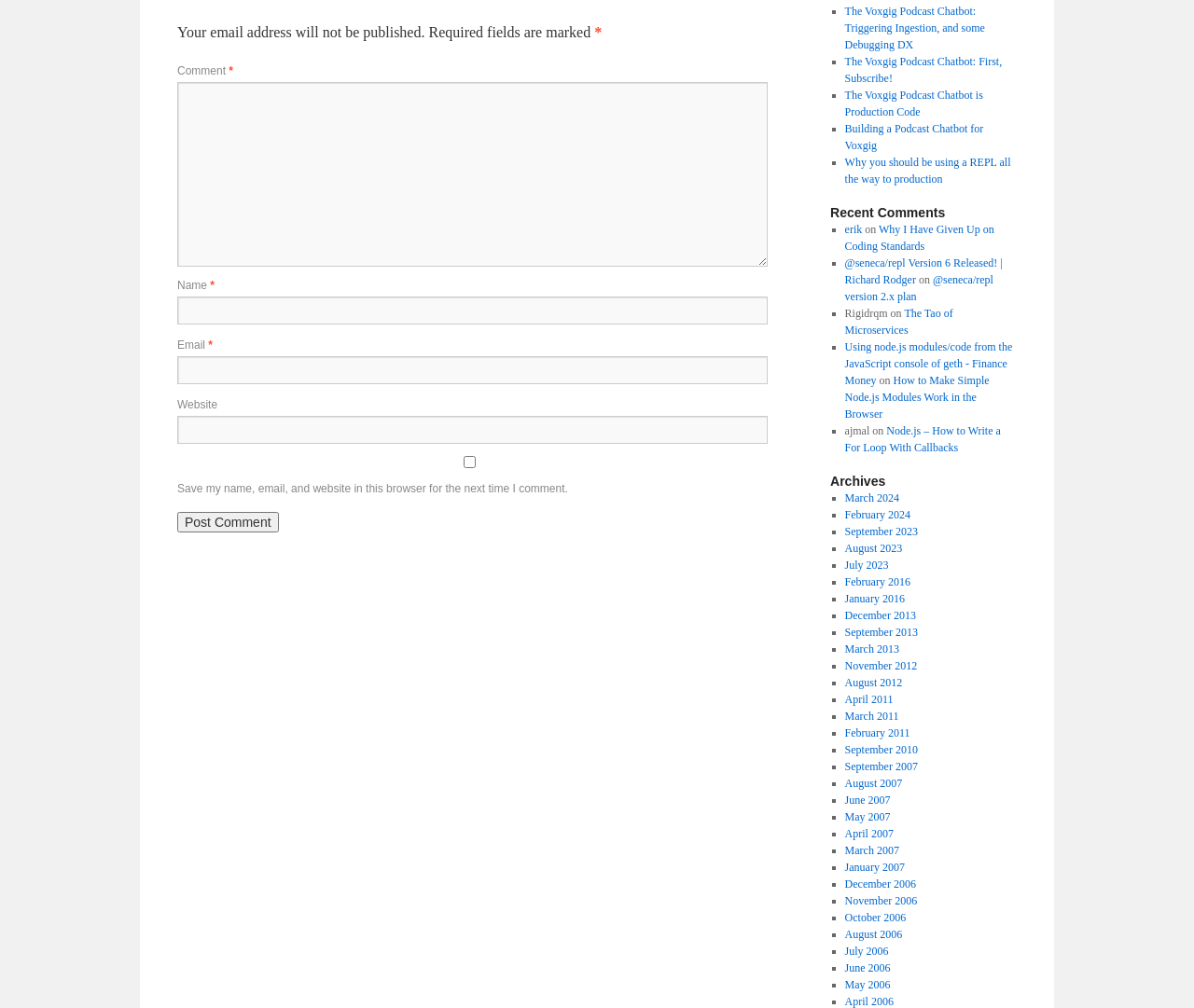Bounding box coordinates are given in the format (top-left x, top-left y, bottom-right x, bottom-right y). All values should be floating point numbers between 0 and 1. Provide the bounding box coordinate for the UI element described as: parent_node: Name * name="author"

[0.148, 0.294, 0.643, 0.322]